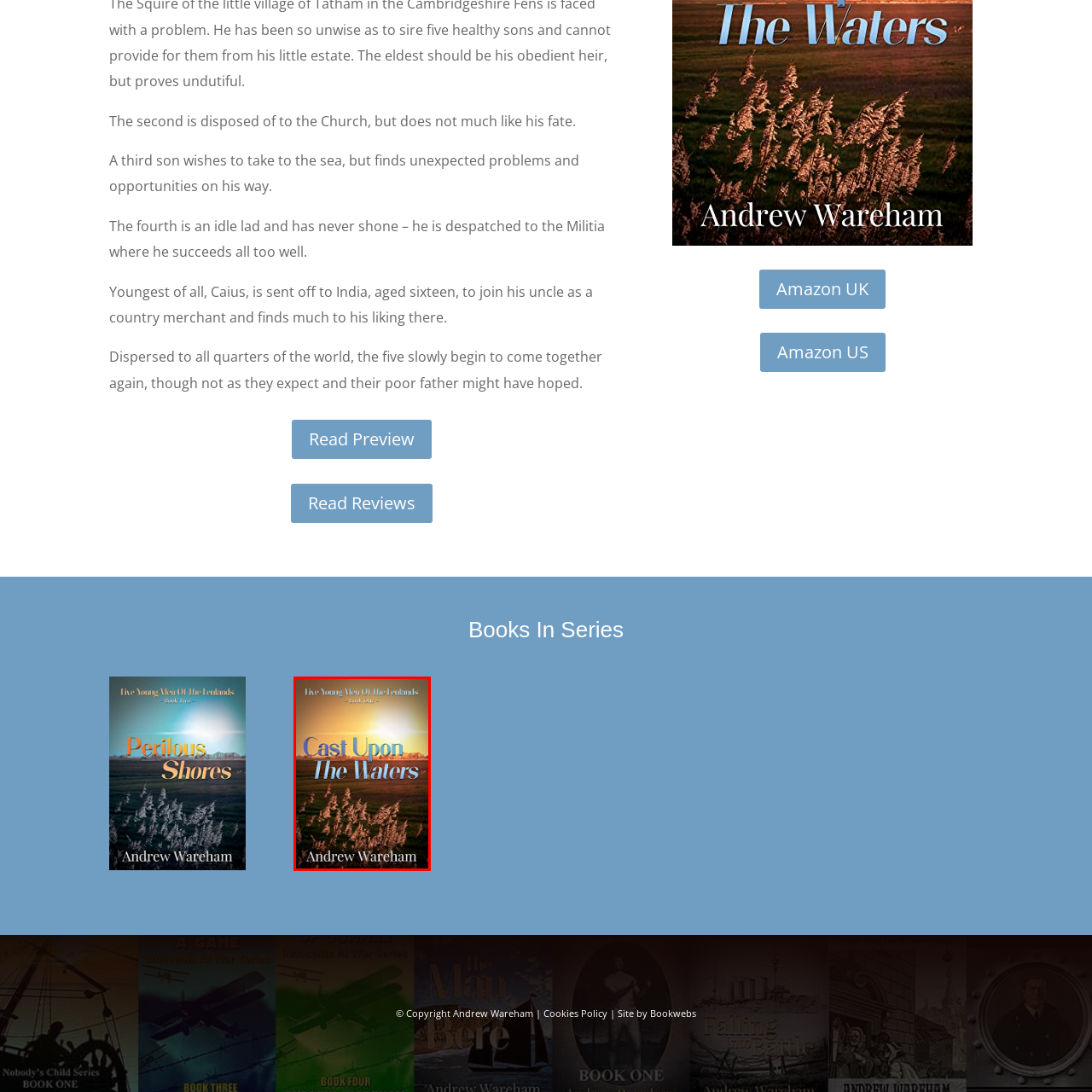What is the name of the series?
Focus on the visual details within the red bounding box and provide an in-depth answer based on your observations.

The subtitle notes that this book is part of the series 'Five Young Men Of The Fernlands', which provides context about the book's theme and storyline.